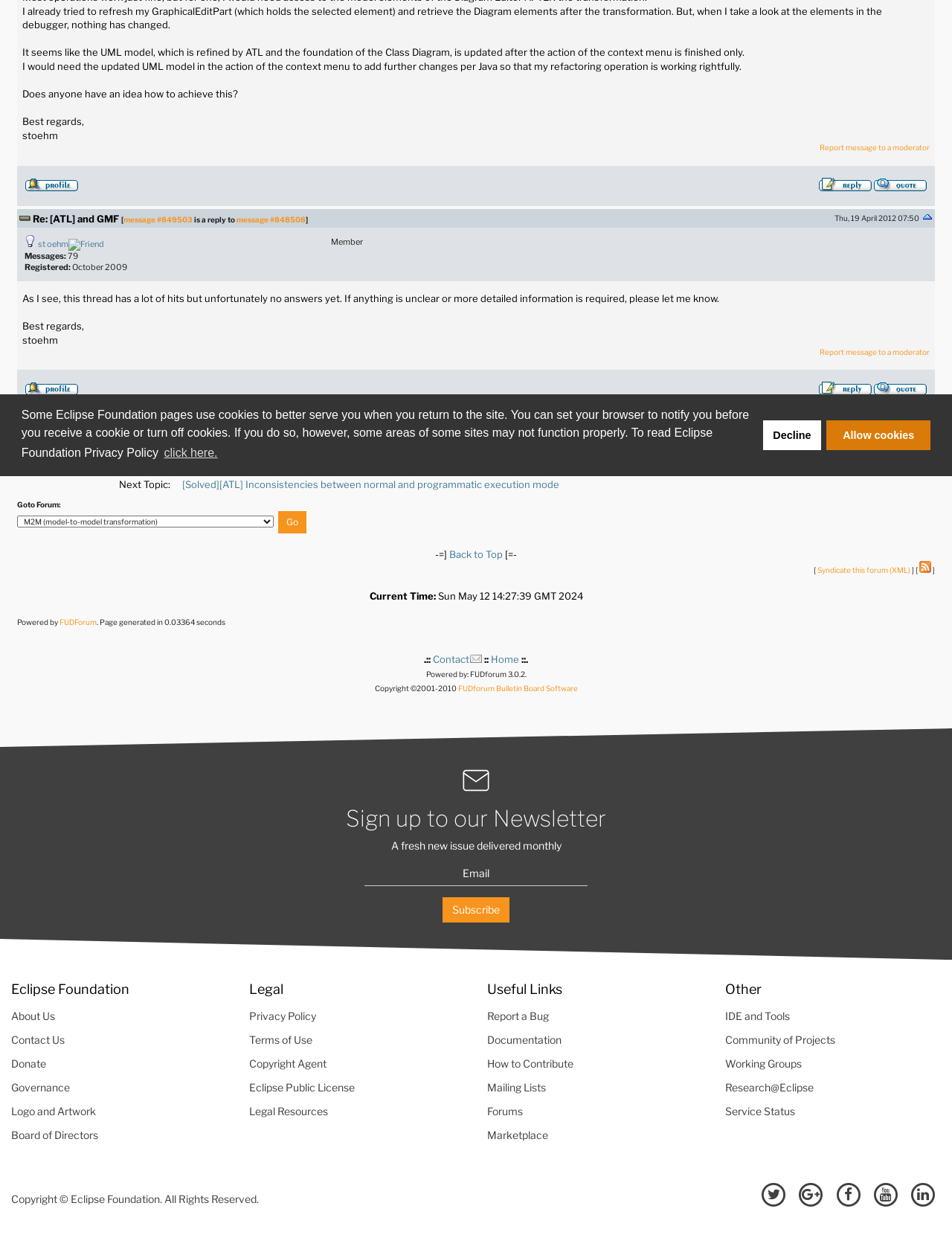Locate the UI element described by IDE and Tools in the provided webpage screenshot. Return the bounding box coordinates in the format (top-left x, top-left y, bottom-right x, bottom-right y), ensuring all values are between 0 and 1.

[0.75, 0.813, 0.988, 0.832]